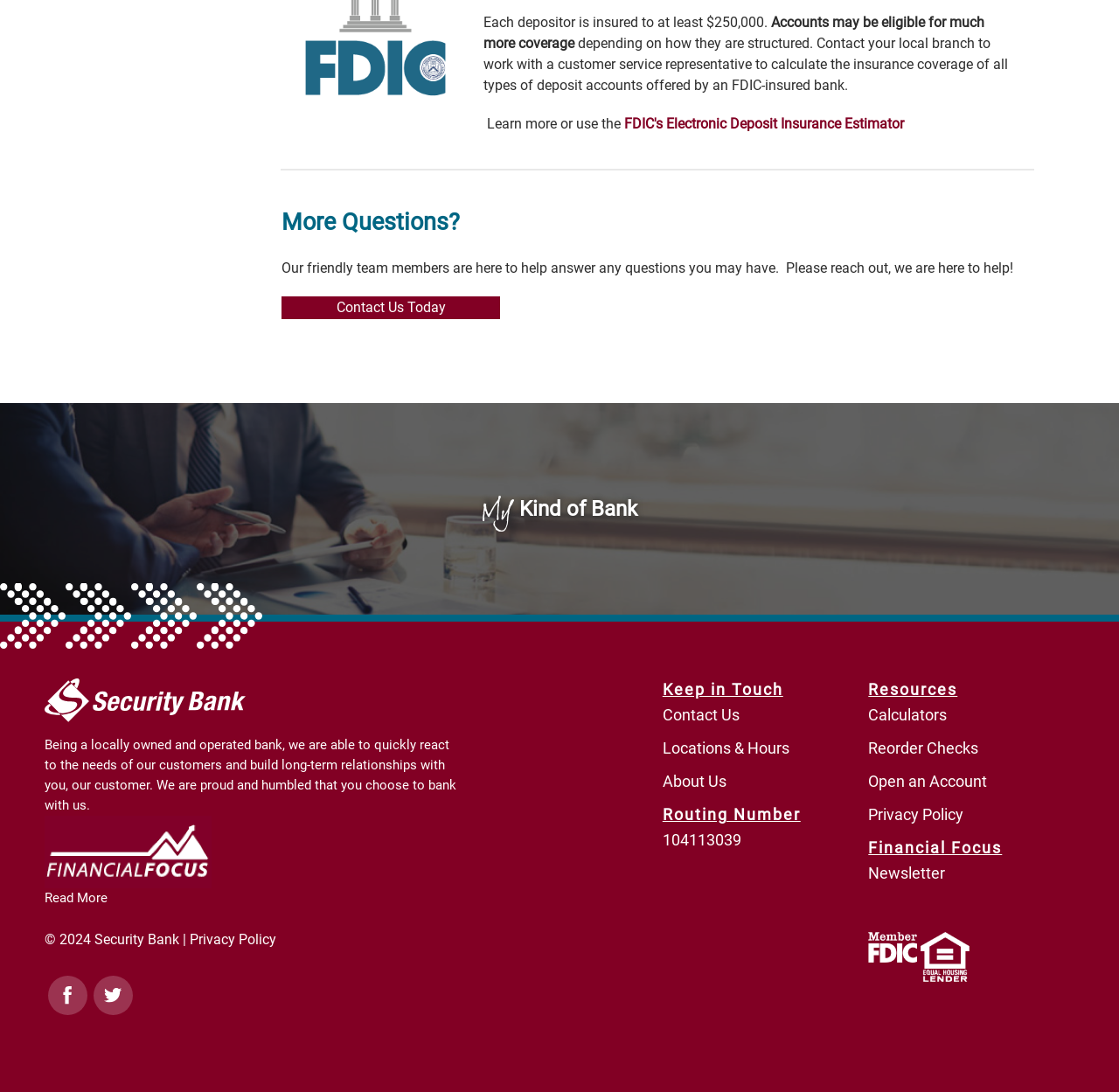Please give the bounding box coordinates of the area that should be clicked to fulfill the following instruction: "Click on 'Contact Us Today'". The coordinates should be in the format of four float numbers from 0 to 1, i.e., [left, top, right, bottom].

[0.252, 0.271, 0.447, 0.292]